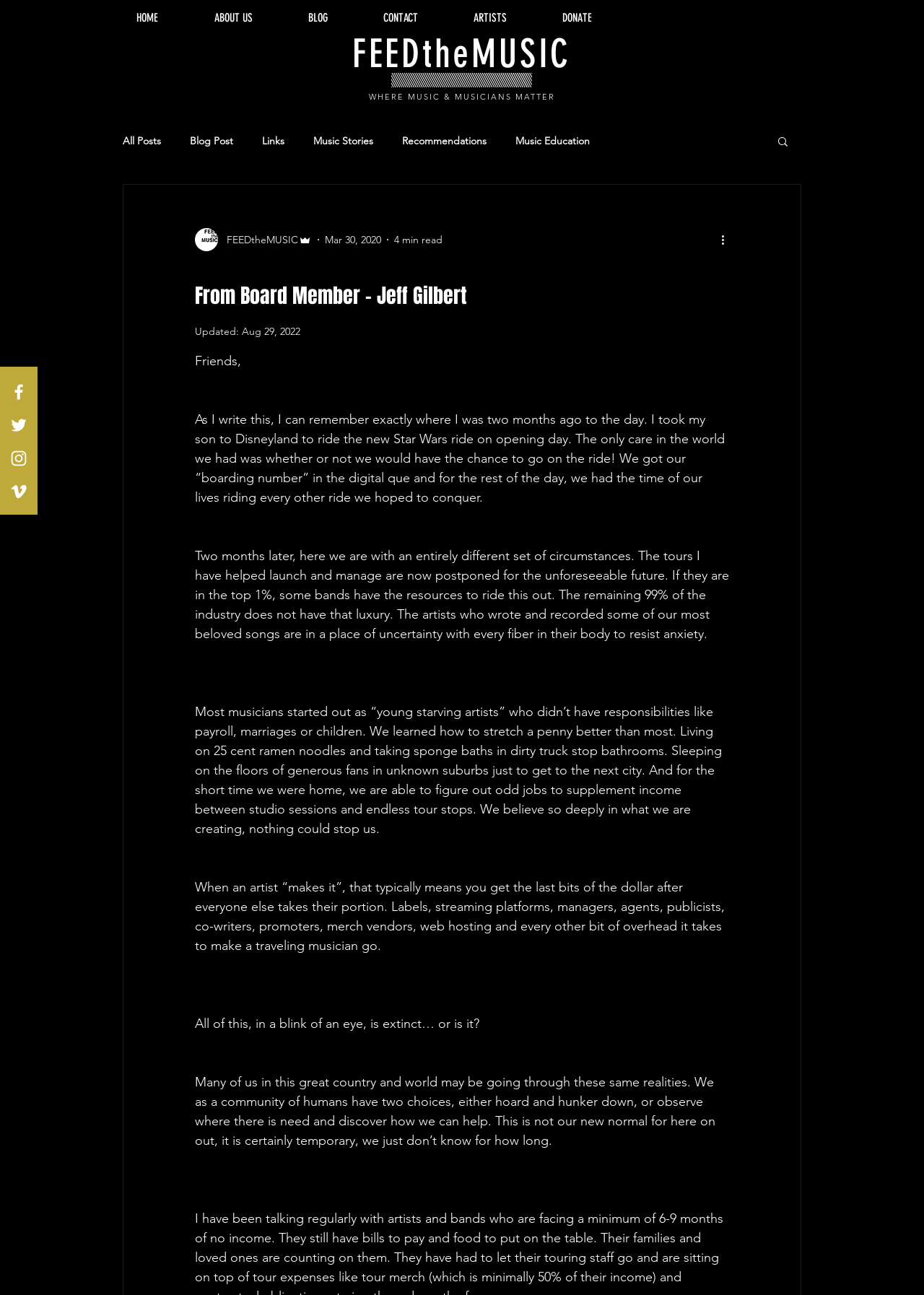Using the details in the image, give a detailed response to the question below:
What is the author's son's recent activity?

According to the blog post, the author's son recently went to Disneyland with the author to ride the new Star Wars ride on opening day.